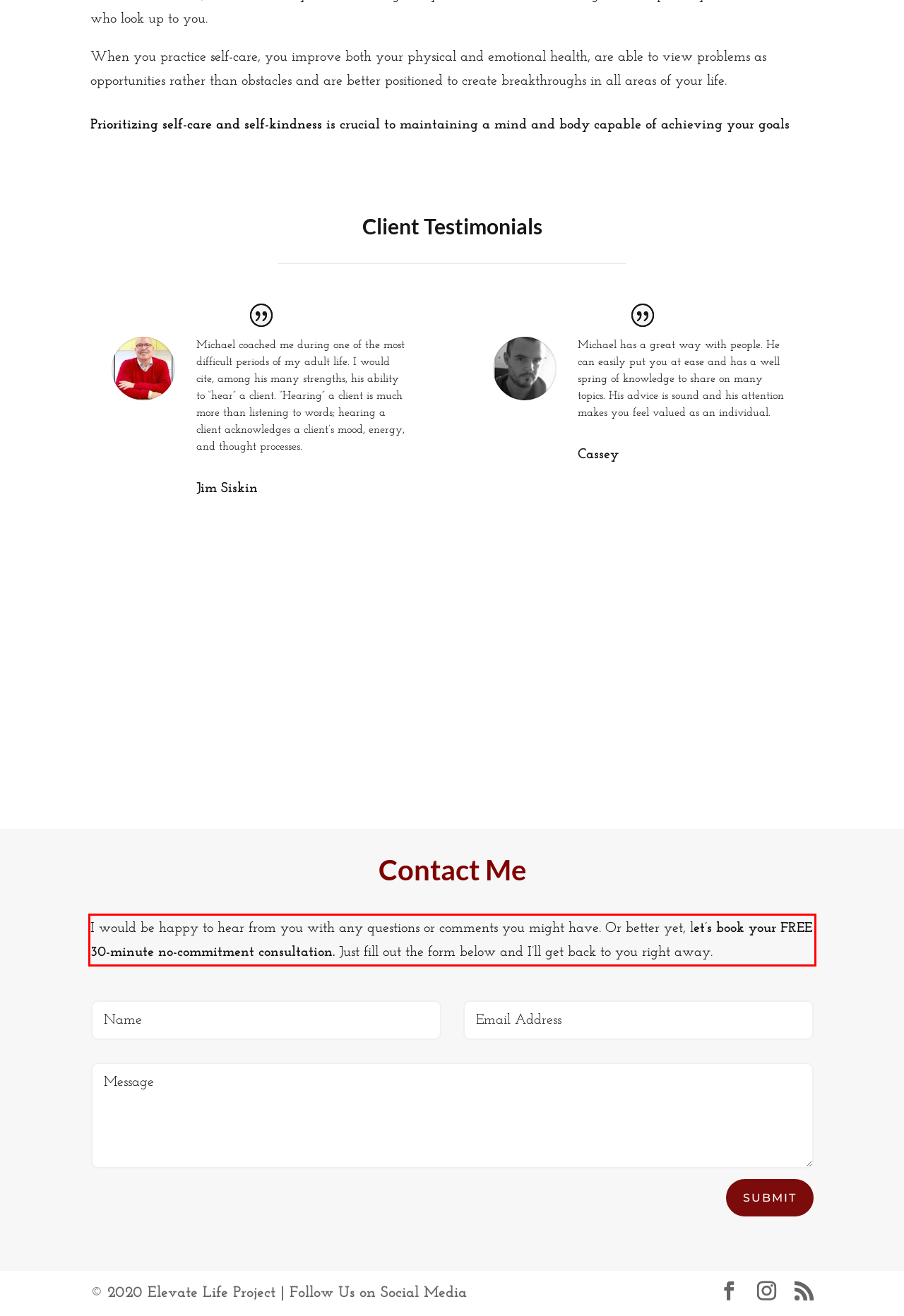You are presented with a webpage screenshot featuring a red bounding box. Perform OCR on the text inside the red bounding box and extract the content.

I would be happy to hear from you with any questions or comments you might have. Or better yet, let’s book your FREE 30-minute no-commitment consultation. Just fill out the form below and I’ll get back to you right away.